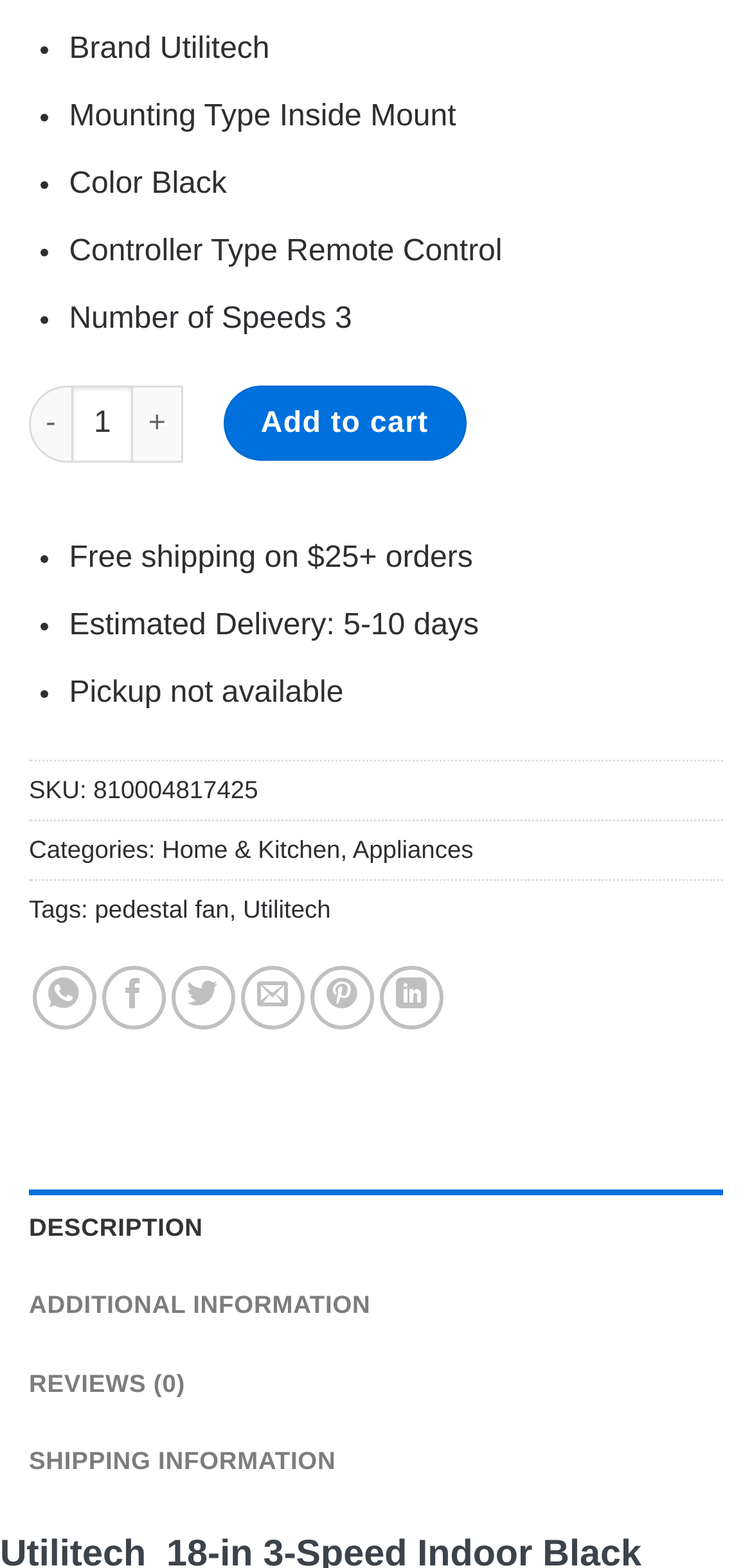What is the brand of the product?
Using the image as a reference, answer the question in detail.

The brand of the product can be determined by looking at the StaticText element with the text 'Brand Utilitech' at coordinates [0.092, 0.021, 0.359, 0.041]. This element is located near the top of the page and is likely to be a key piece of information about the product.